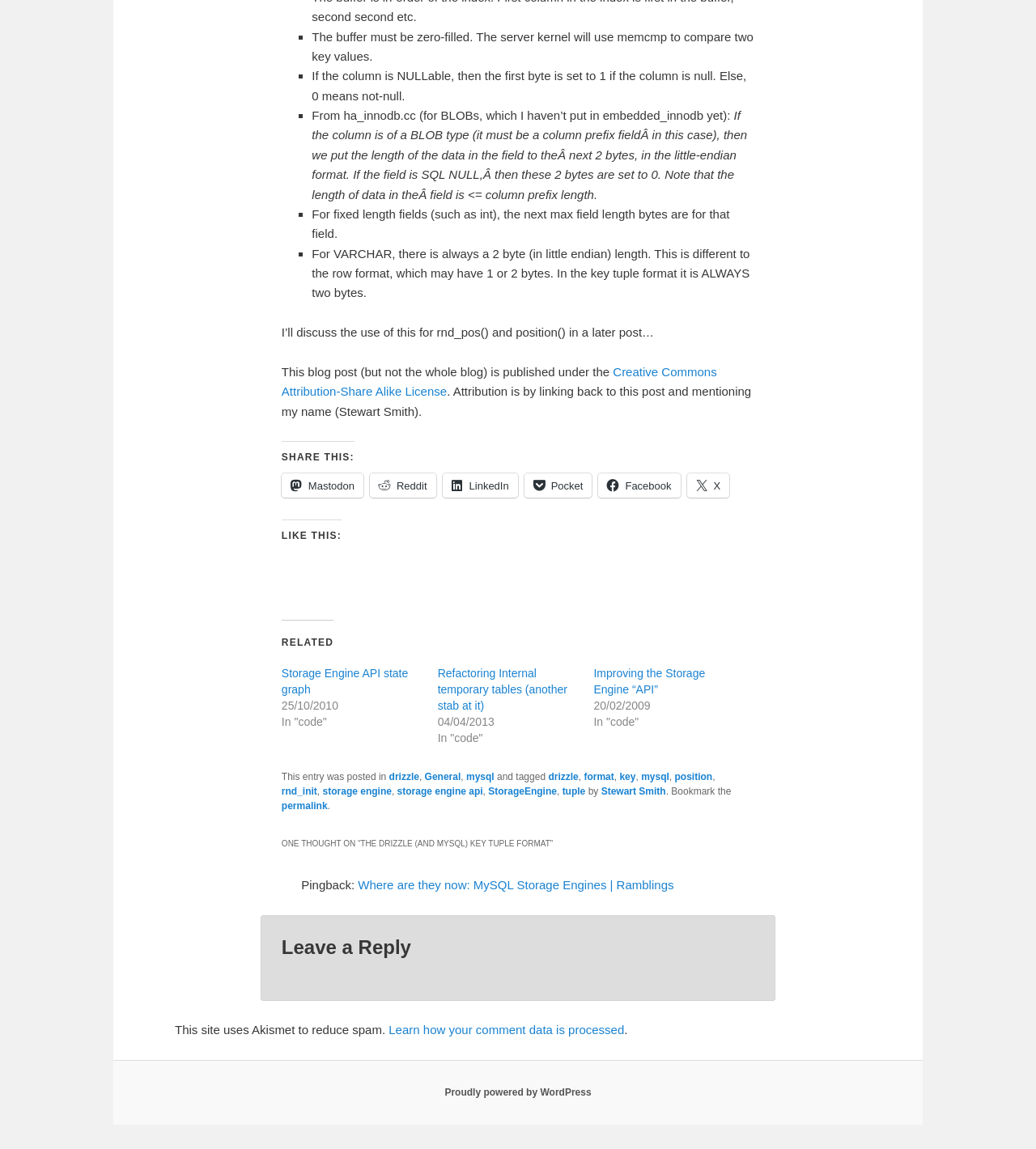Given the element description storage engine api, predict the bounding box coordinates for the UI element in the webpage screenshot. The format should be (top-left x, top-left y, bottom-right x, bottom-right y), and the values should be between 0 and 1.

[0.383, 0.684, 0.466, 0.694]